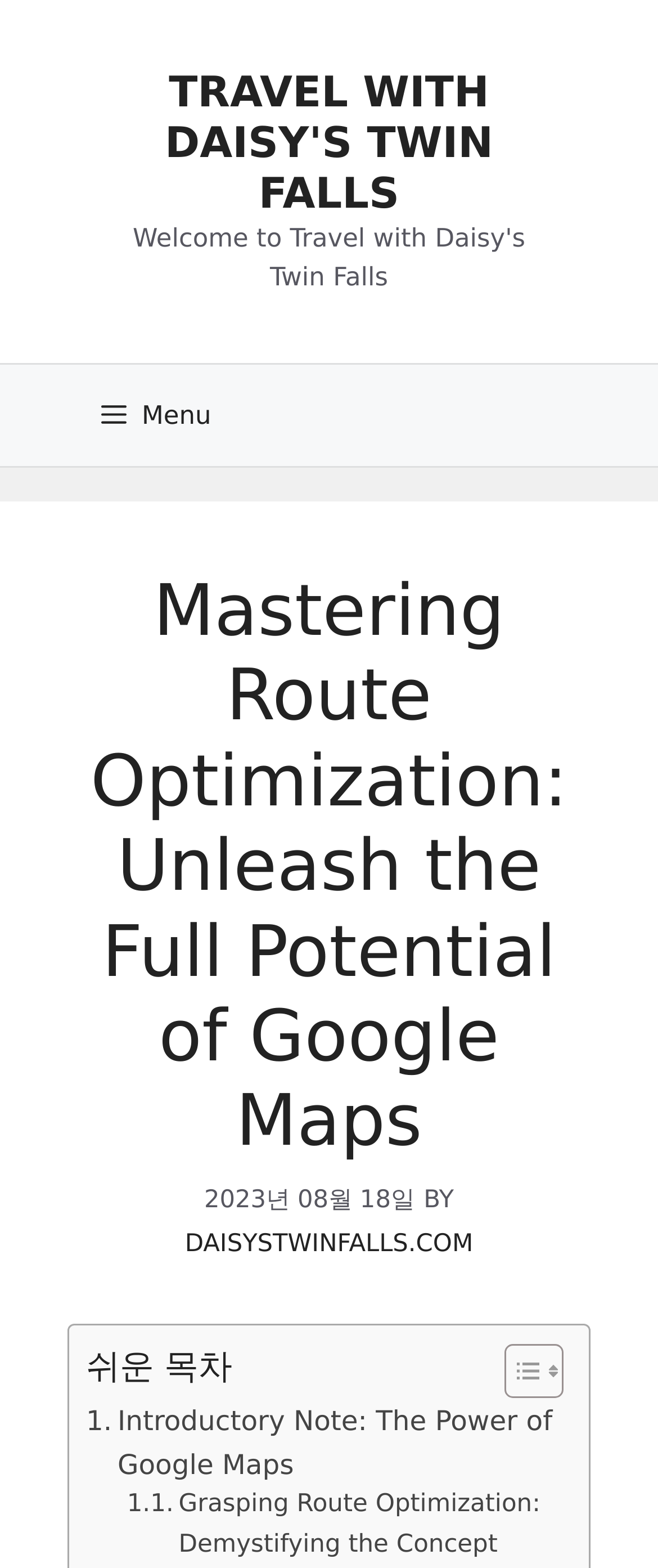What is the author of the article?
Look at the image and respond with a single word or a short phrase.

DAISYSTWINFALLS.COM